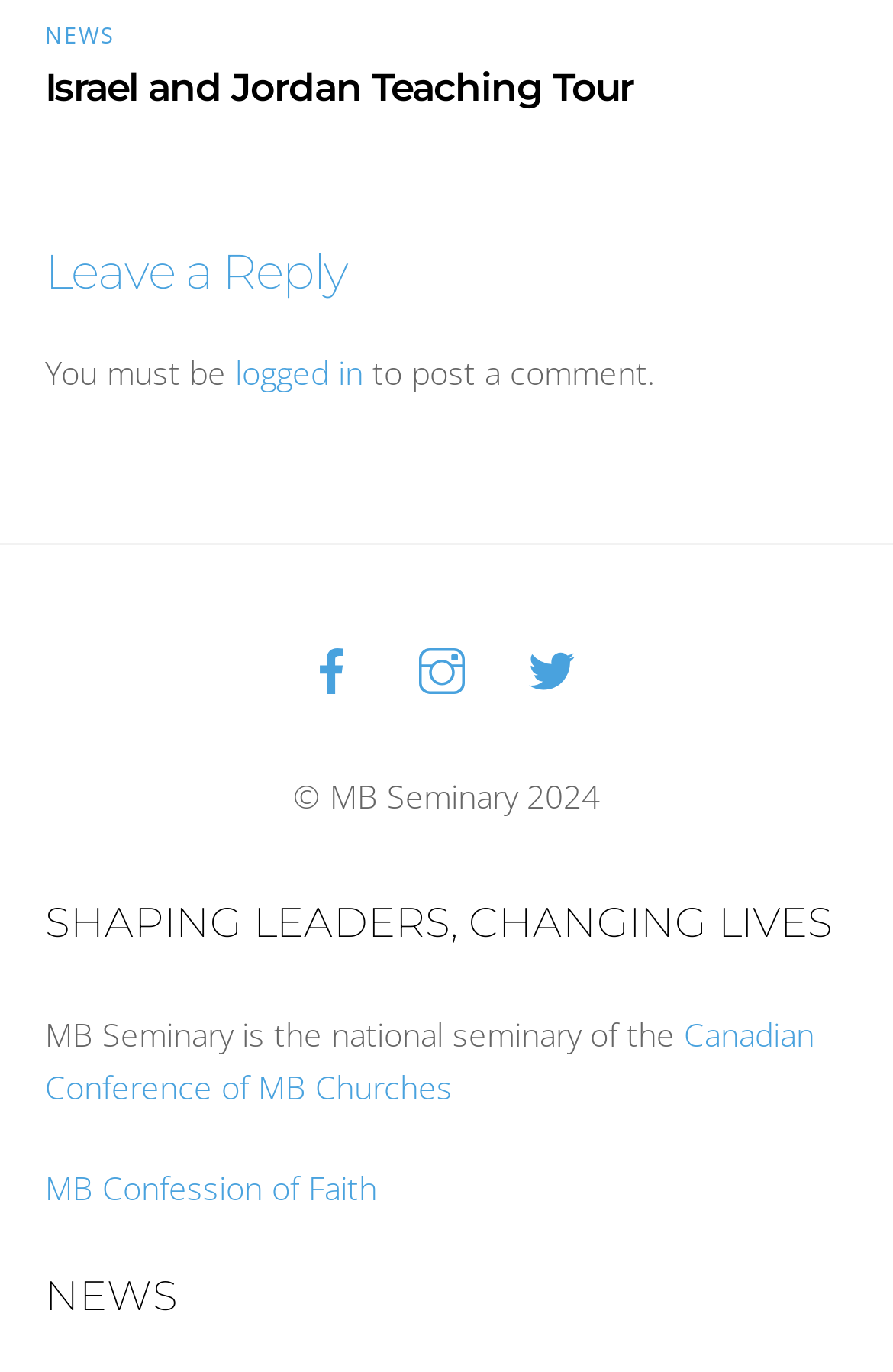Look at the image and answer the question in detail:
What is the name of the conference associated with the seminary?

I found the answer by looking at the text that describes the seminary, which says 'MB Seminary is the national seminary of the Canadian Conference of MB Churches'. This suggests that the seminary is affiliated with this conference.